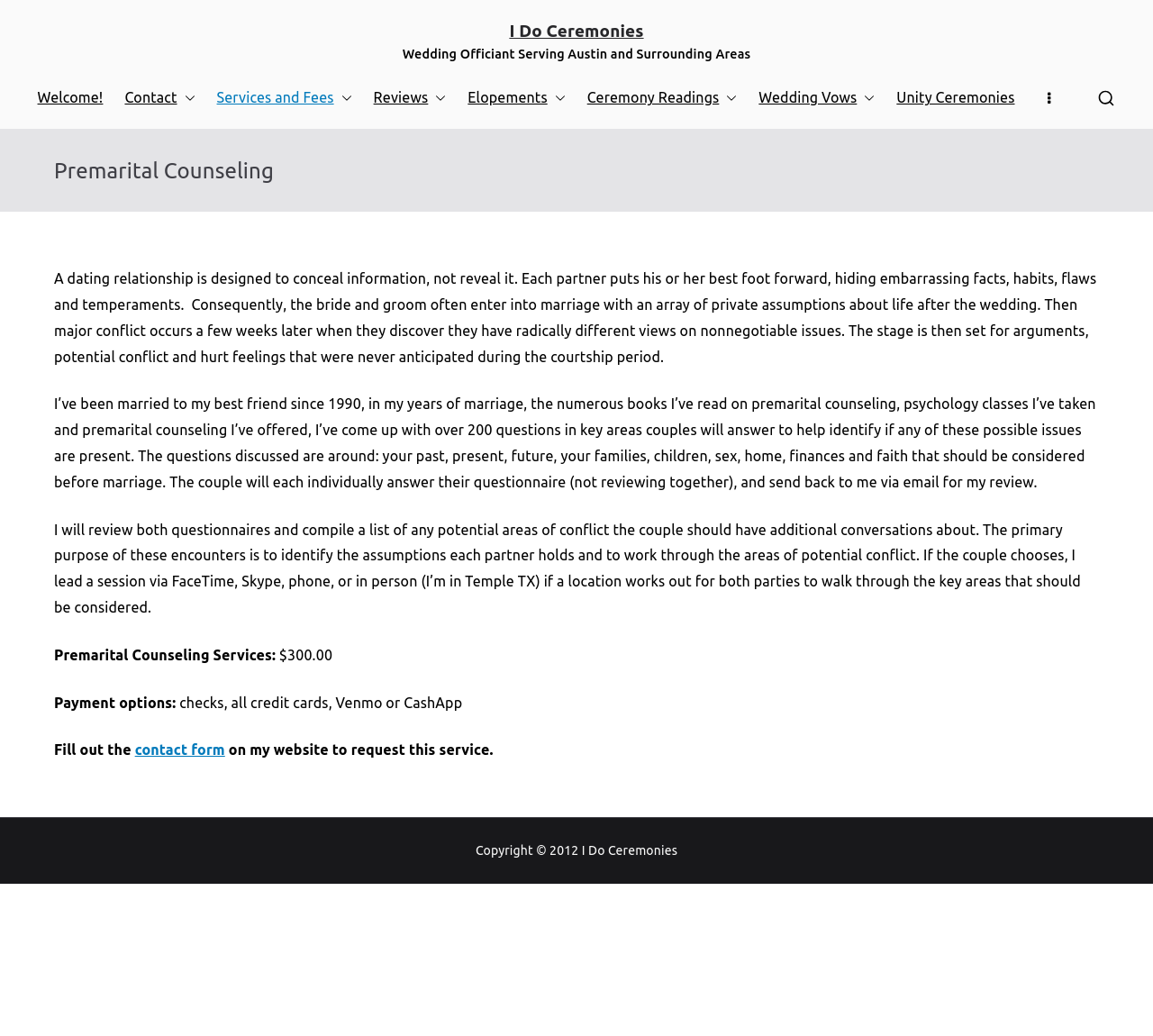Determine the bounding box coordinates (top-left x, top-left y, bottom-right x, bottom-right y) of the UI element described in the following text: parent_node: Services and Fees

[0.29, 0.082, 0.305, 0.107]